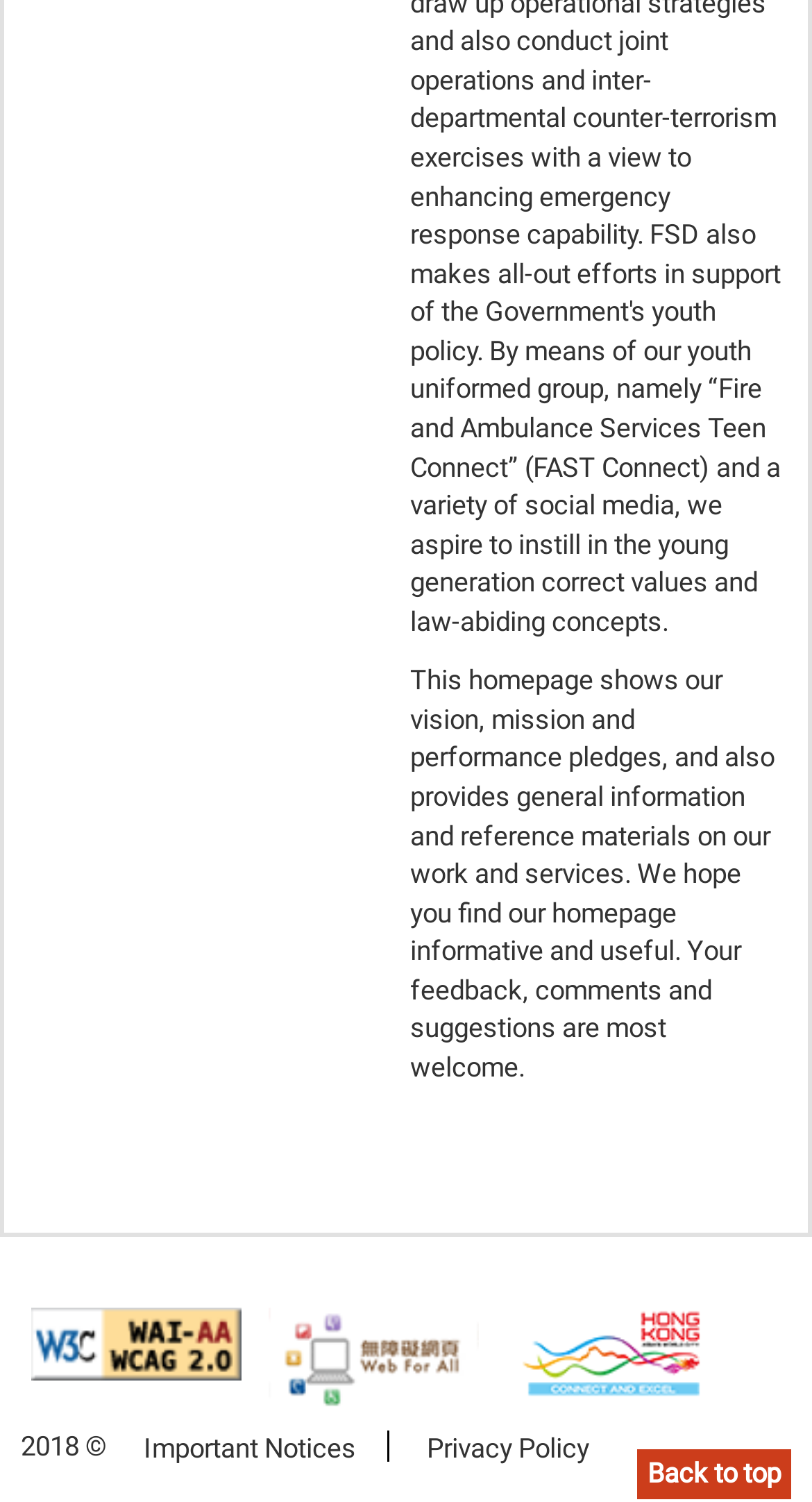Based on the element description alt="Brand HK", identify the bounding box of the UI element in the given webpage screenshot. The coordinates should be in the format (top-left x, top-left y, bottom-right x, bottom-right y) and must be between 0 and 1.

[0.61, 0.87, 0.895, 0.931]